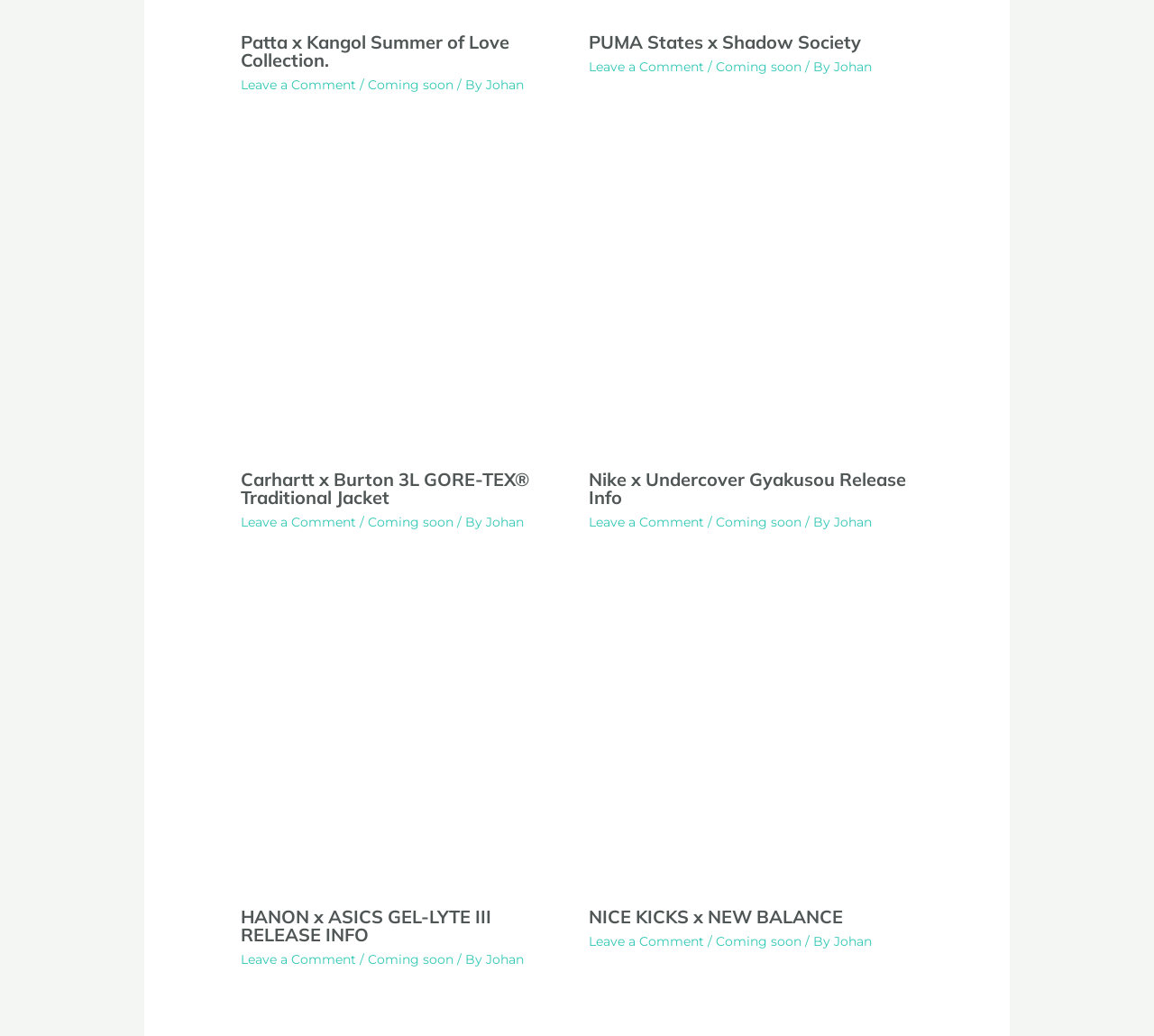Identify the bounding box coordinates of the clickable section necessary to follow the following instruction: "View Patta x Kangol Summer of Love Collection.". The coordinates should be presented as four float numbers from 0 to 1, i.e., [left, top, right, bottom].

[0.208, 0.029, 0.441, 0.069]